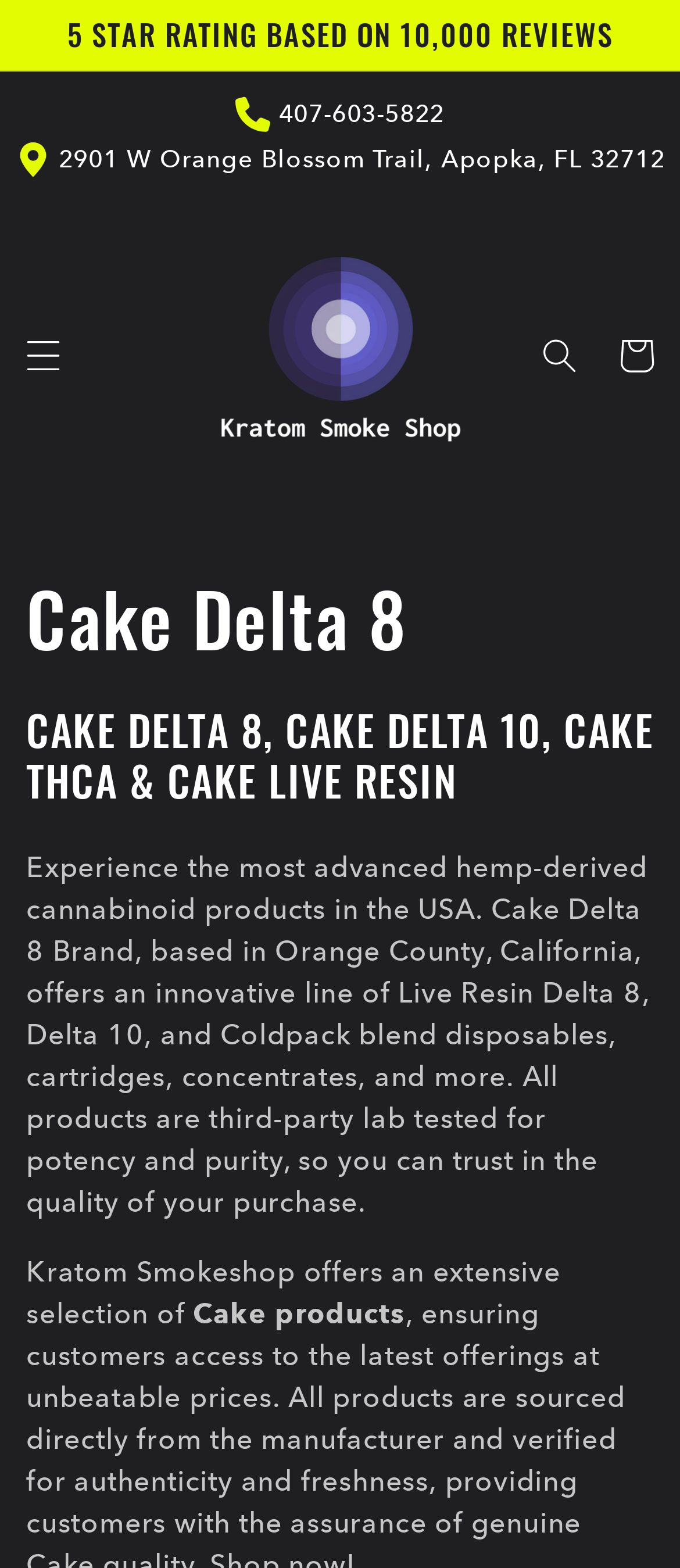Locate and generate the text content of the webpage's heading.

Collection:
Cake Delta 8